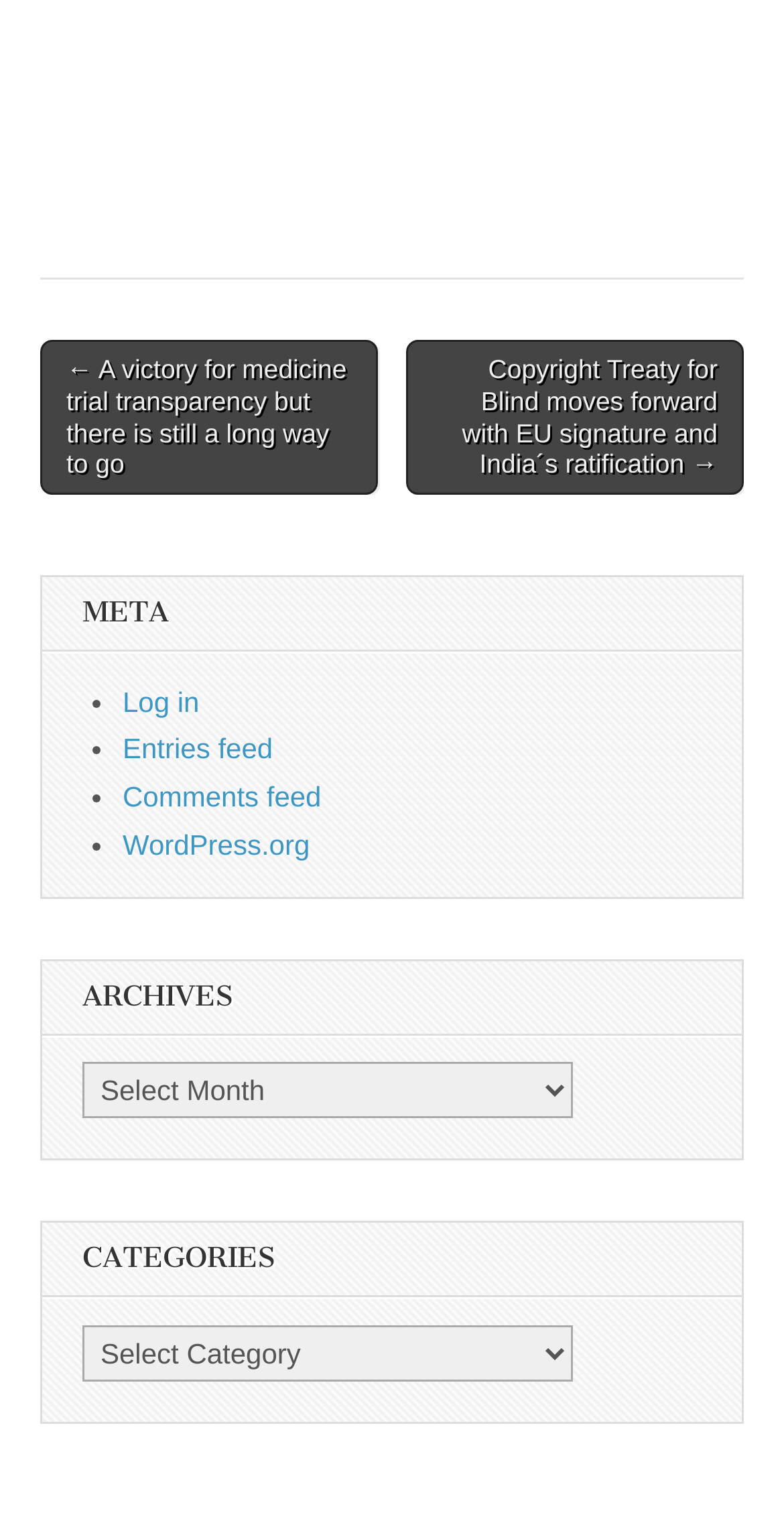Can you specify the bounding box coordinates for the region that should be clicked to fulfill this instruction: "browse advice for students".

None